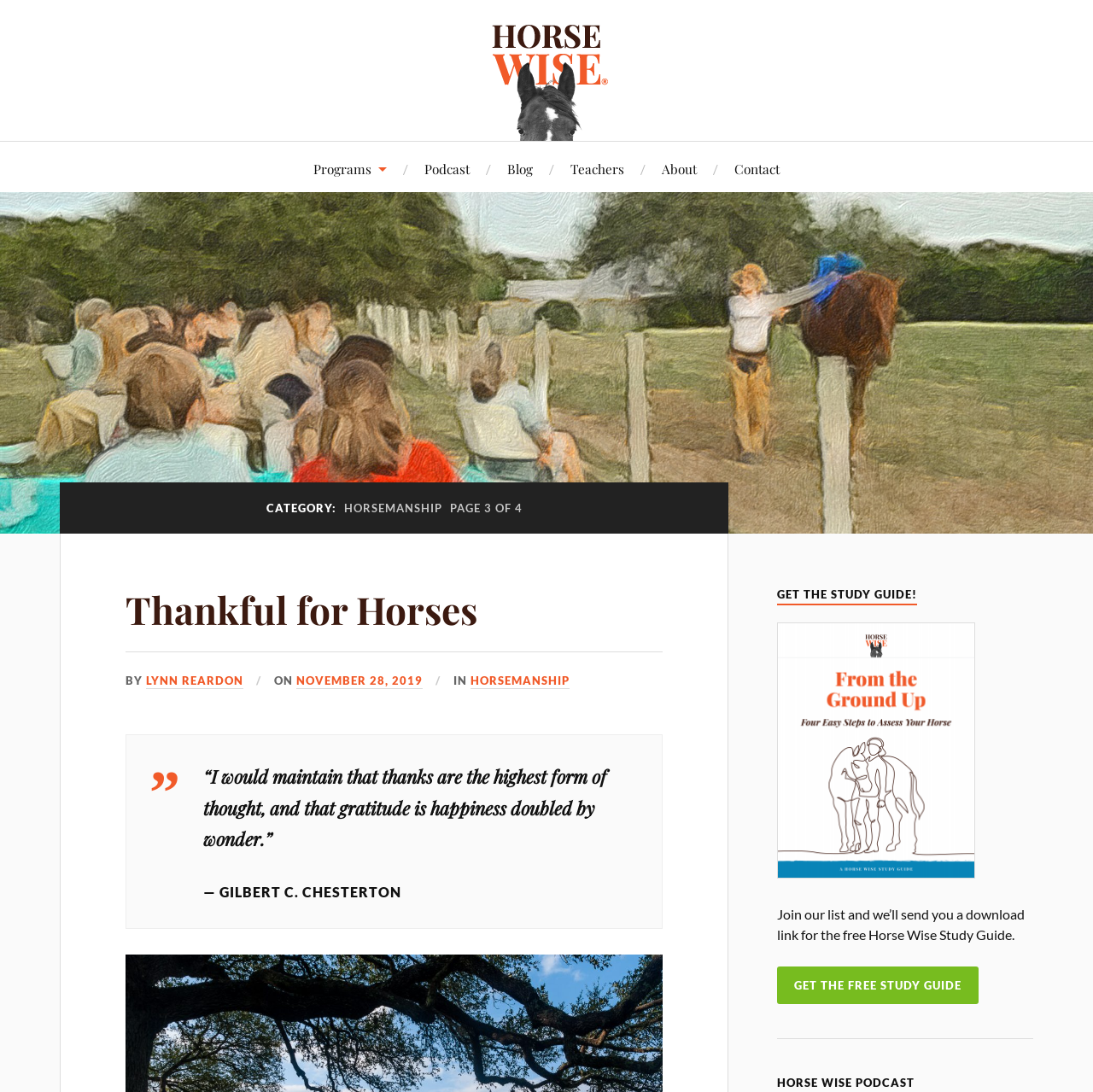Using the element description: "Lynn Reardon", determine the bounding box coordinates. The coordinates should be in the format [left, top, right, bottom], with values between 0 and 1.

[0.134, 0.617, 0.223, 0.631]